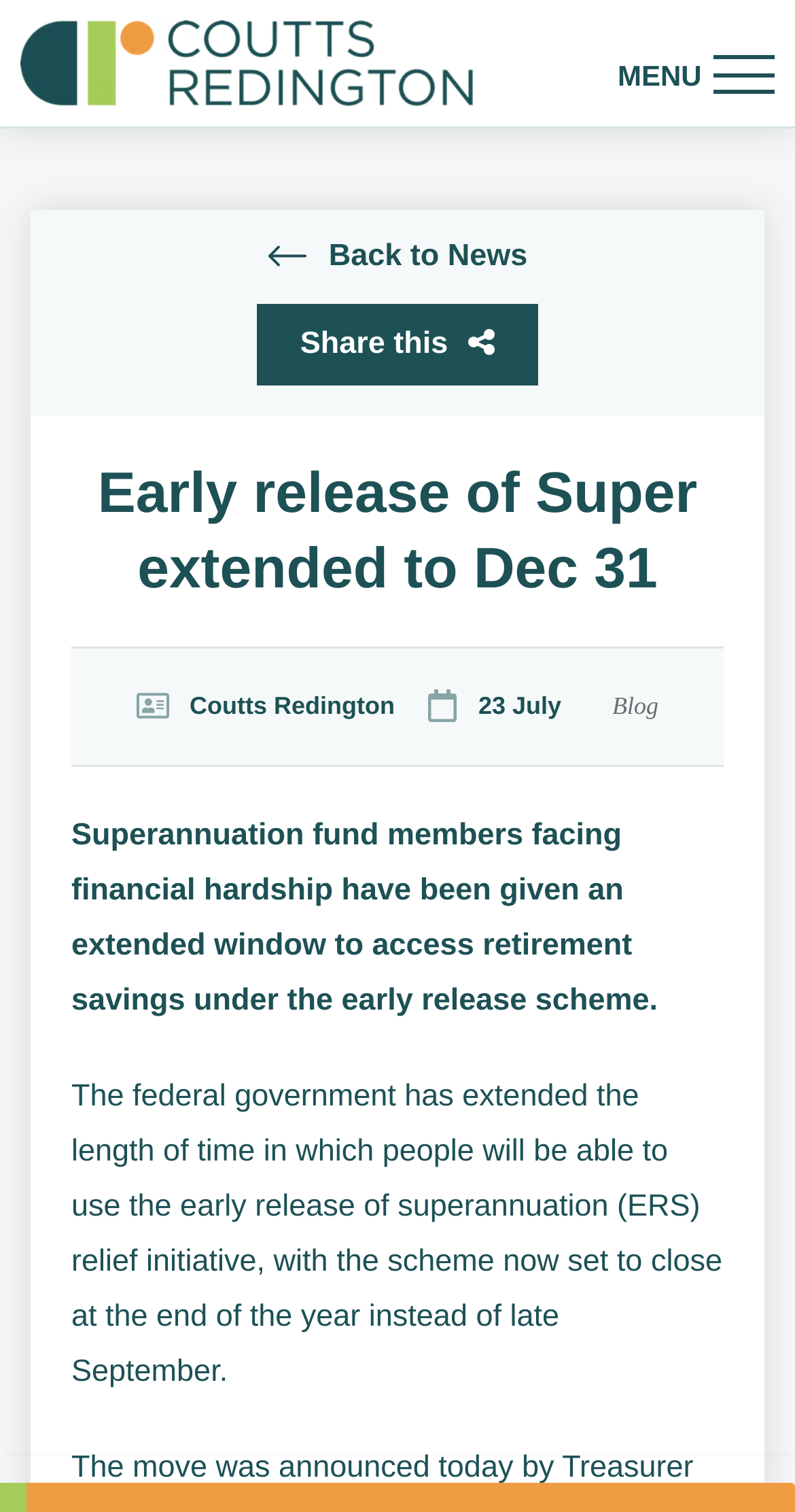What is the current status of the early release scheme?
Deliver a detailed and extensive answer to the question.

I found the current status of the early release scheme by reading the main heading, which says 'Early release of Super extended to Dec 31'. This indicates that the scheme has been extended to December 31.